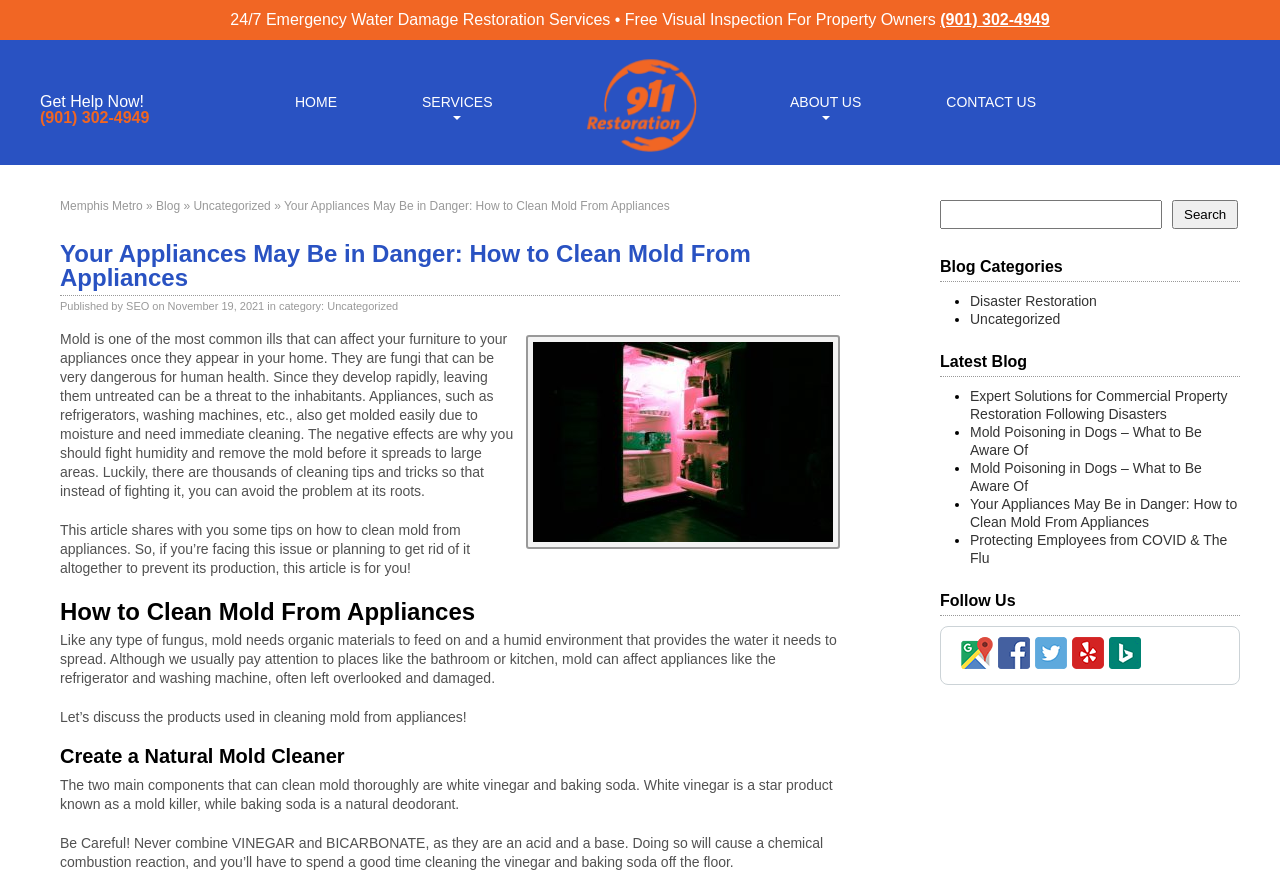Identify the bounding box coordinates of the specific part of the webpage to click to complete this instruction: "Learn about AfterShip for shoppers".

None